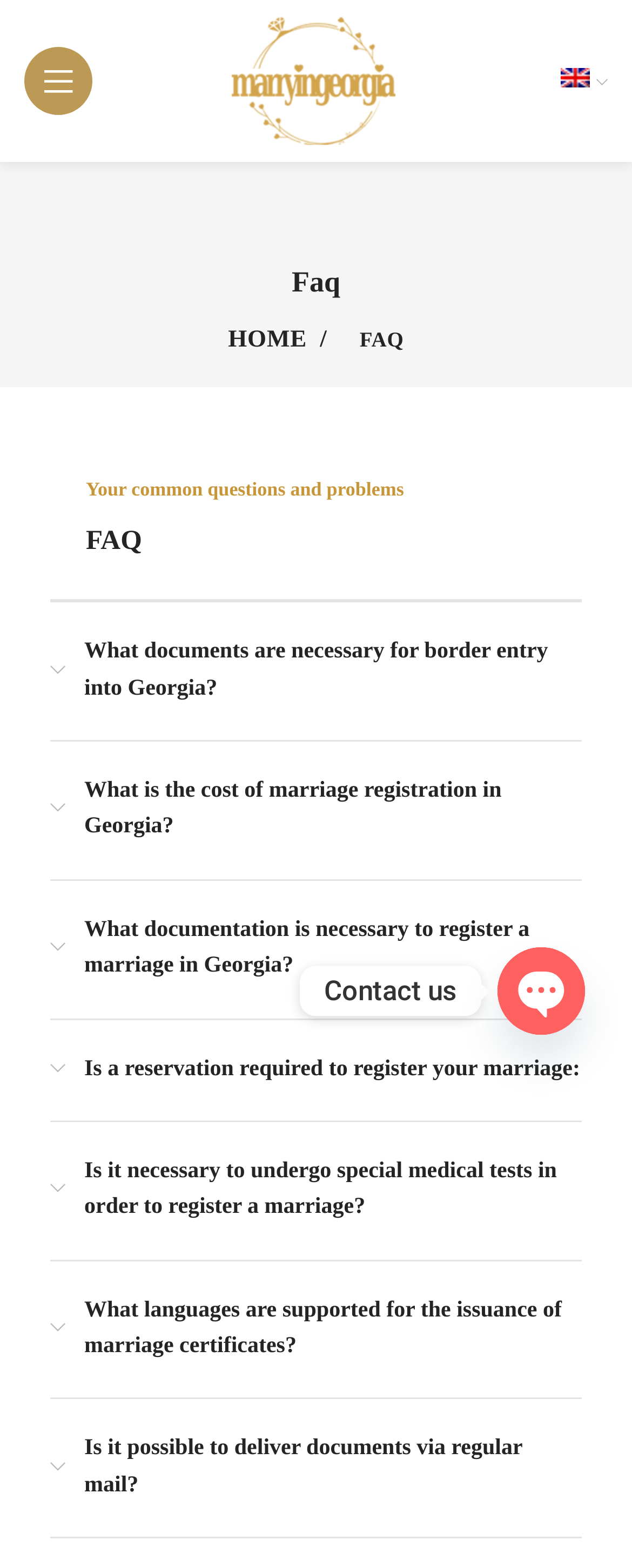Please provide a detailed answer to the question below based on the screenshot: 
What languages are supported for the issuance of marriage certificates?

Although there is a question on the webpage asking 'What languages are supported for the issuance of marriage certificates?', the answer is not provided on this webpage. Therefore, it is not possible to determine the supported languages.